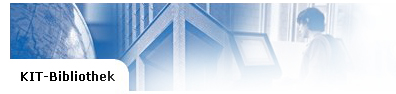What is the person in the logo interacting with?
Please describe in detail the information shown in the image to answer the question.

The logo features a silhouette of a person interacting with a digital kiosk or information panel, which represents the library's commitment to modern research resources and accessibility.